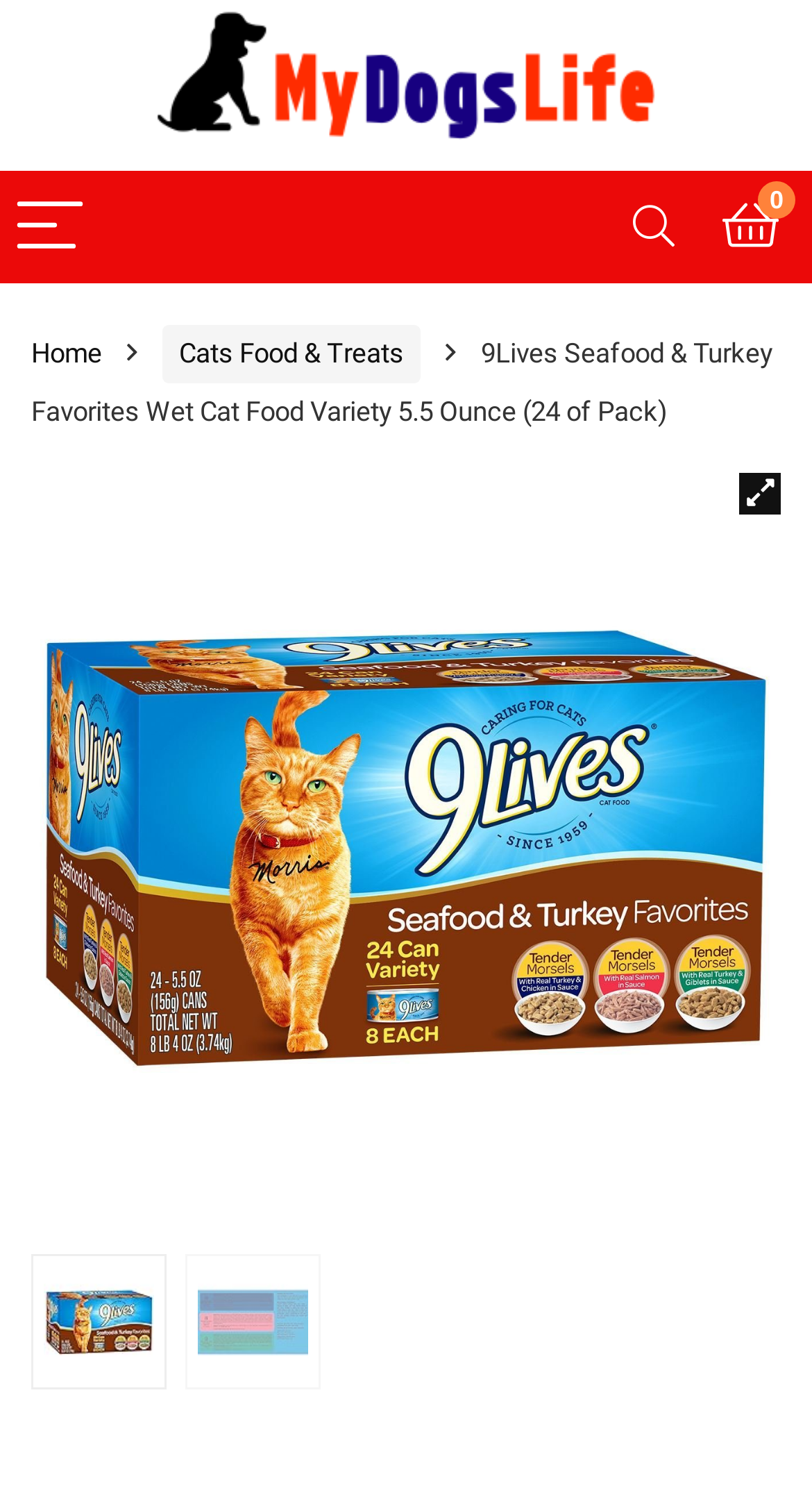What is the icon next to the 'Search' button? Look at the image and give a one-word or short phrase answer.

magnifying glass